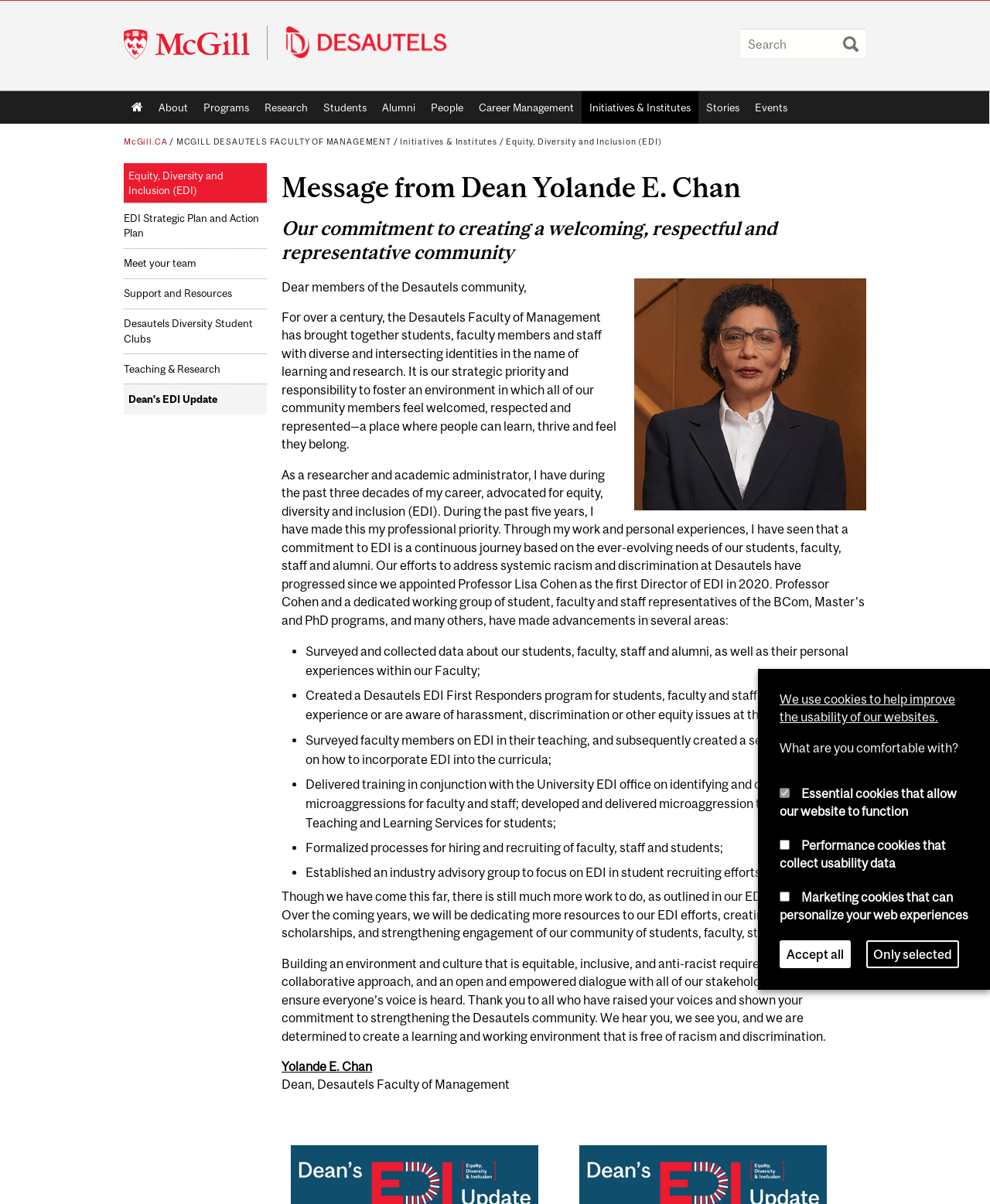Using the element description McGill University, predict the bounding box coordinates for the UI element. Provide the coordinates in (top-left x, top-left y, bottom-right x, bottom-right y) format with values ranging from 0 to 1.

[0.125, 0.024, 0.27, 0.052]